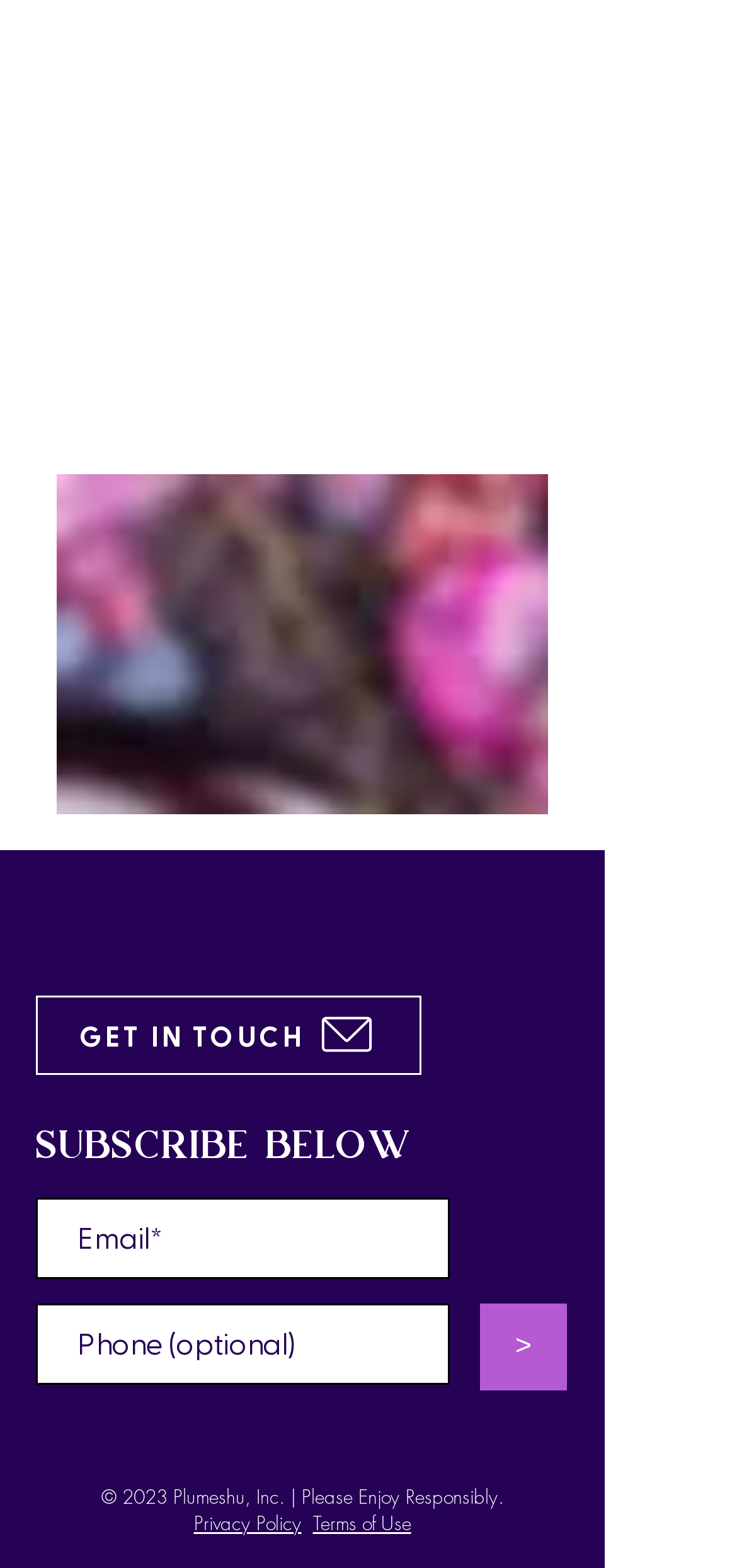Please identify the bounding box coordinates of the region to click in order to complete the given instruction: "View terms of use". The coordinates should be four float numbers between 0 and 1, i.e., [left, top, right, bottom].

[0.424, 0.962, 0.558, 0.979]